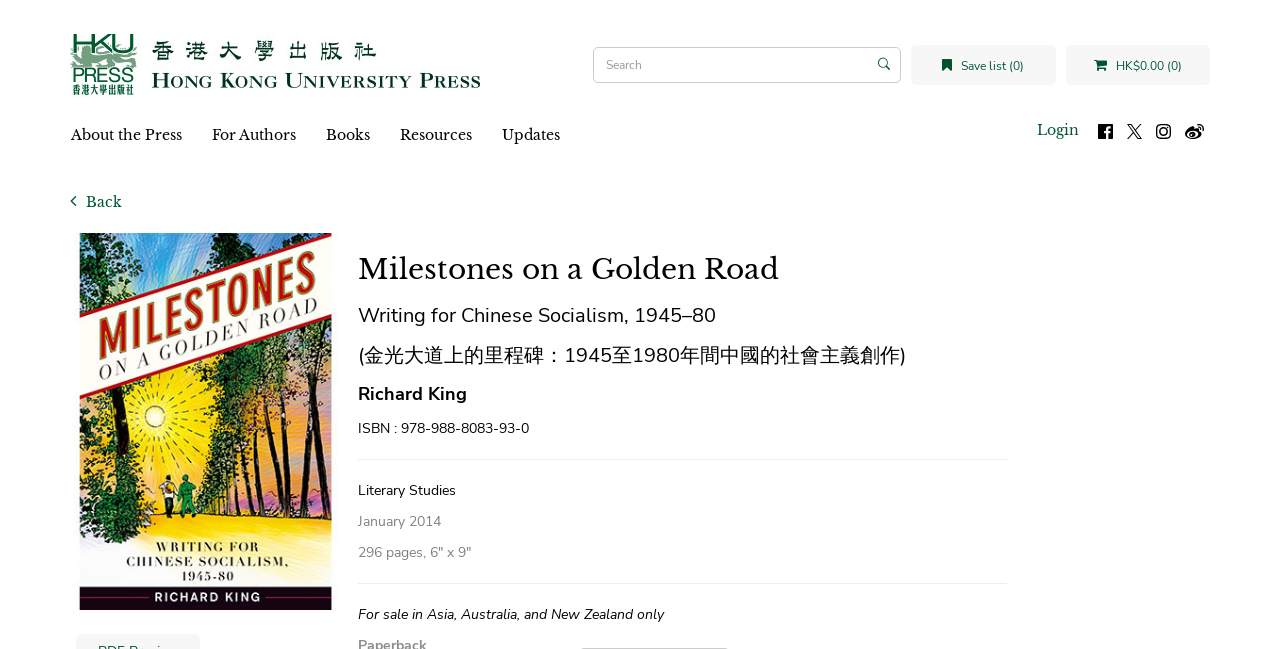Given the description "Save list (0)", provide the bounding box coordinates of the corresponding UI element.

[0.712, 0.069, 0.825, 0.131]